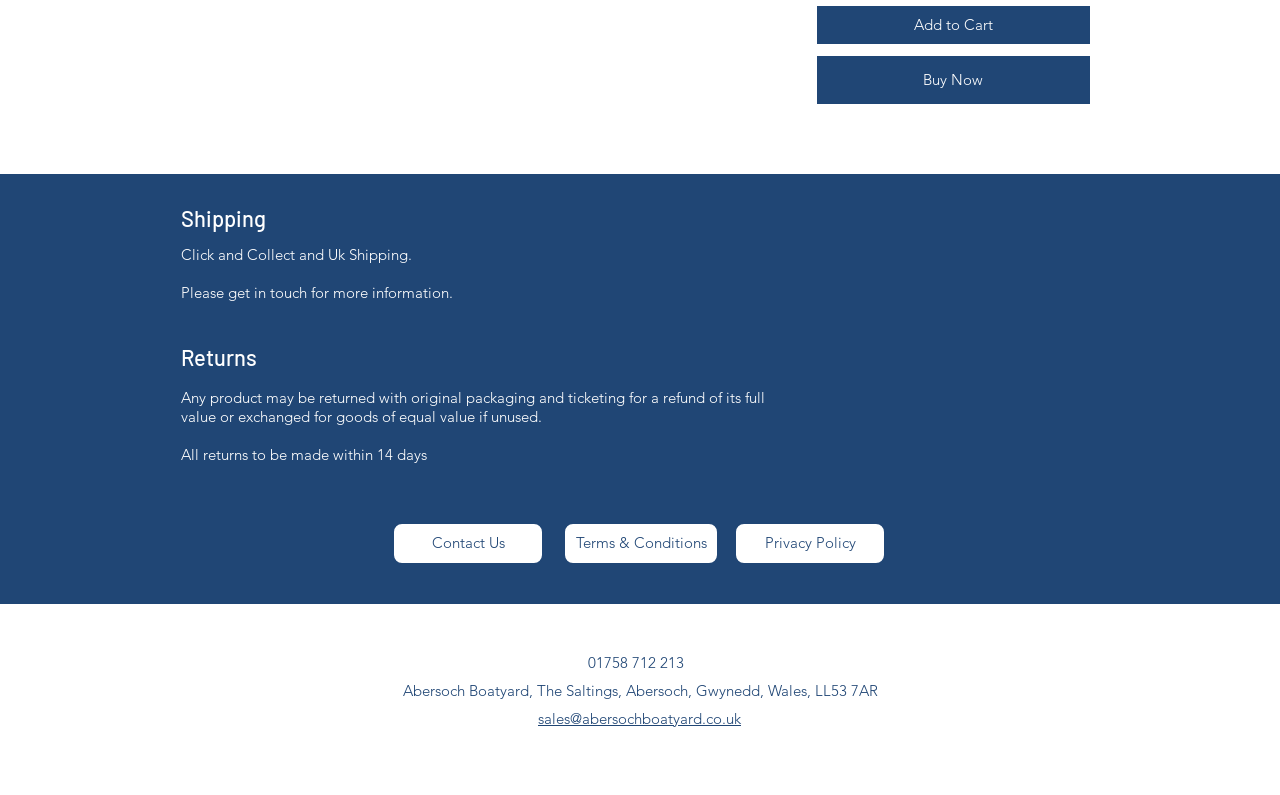What social media platforms are linked?
Refer to the image and give a detailed answer to the query.

The webpage has a 'Social Bar' section, which contains links to social media platforms. The two platforms linked are Facebook and Instagram, as indicated by the elements with text 'Facebook' and 'Instagram' and bounding box coordinates [0.48, 0.935, 0.496, 0.96] and [0.504, 0.935, 0.52, 0.96], respectively.